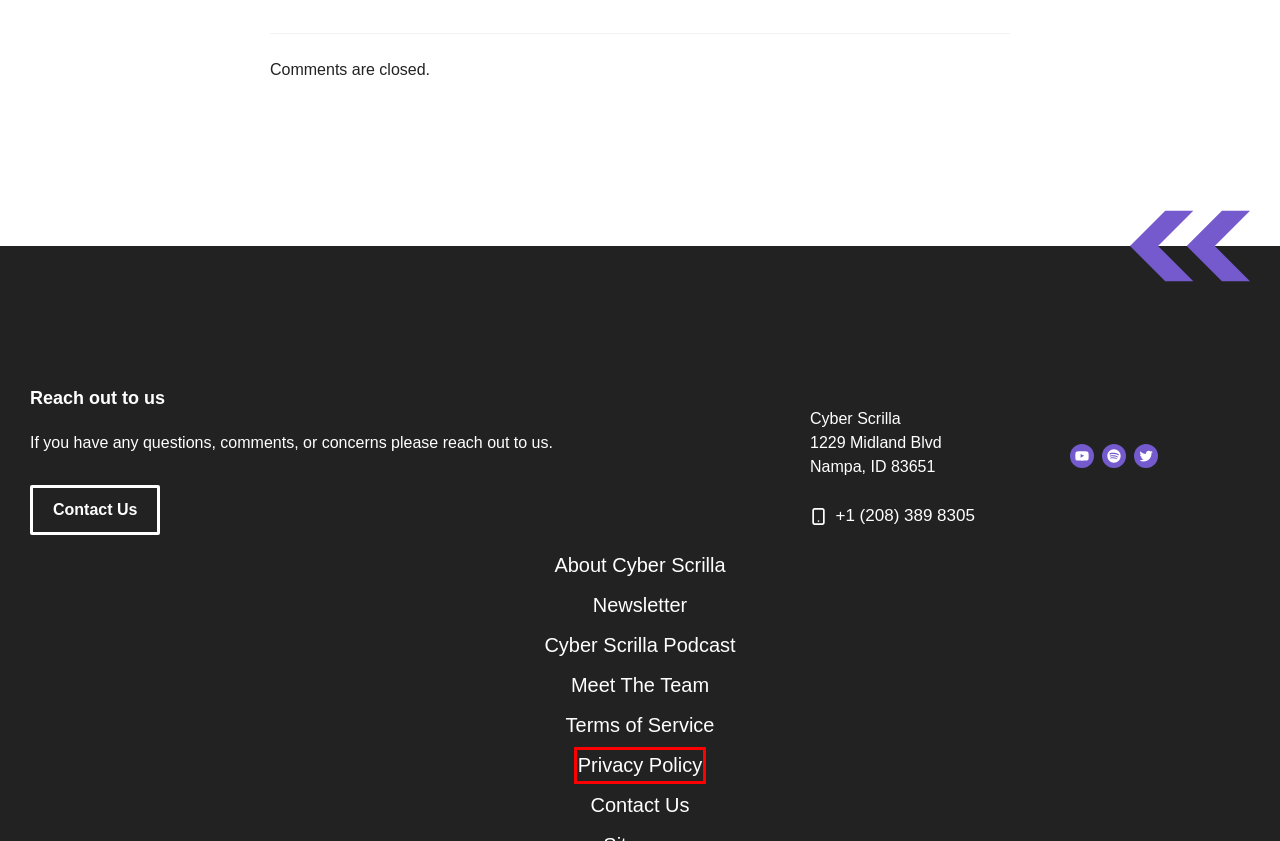You are provided with a screenshot of a webpage that has a red bounding box highlighting a UI element. Choose the most accurate webpage description that matches the new webpage after clicking the highlighted element. Here are your choices:
A. Metaverse - Cyber Scrilla
B. Terms of Service - Cyber Scrilla
C. Privacy Policy - Cyber Scrilla
D. Meet The Team - Cyber Scrilla
E. Contact Us - Cyber Scrilla
F. The Cyber Scrilla Podcast - Cyber Scrilla
G. About Cyber Scrilla - Cyber Scrilla
H. Empower your crypto journey with security, insights, and discounts! - Cyber Scrilla

C